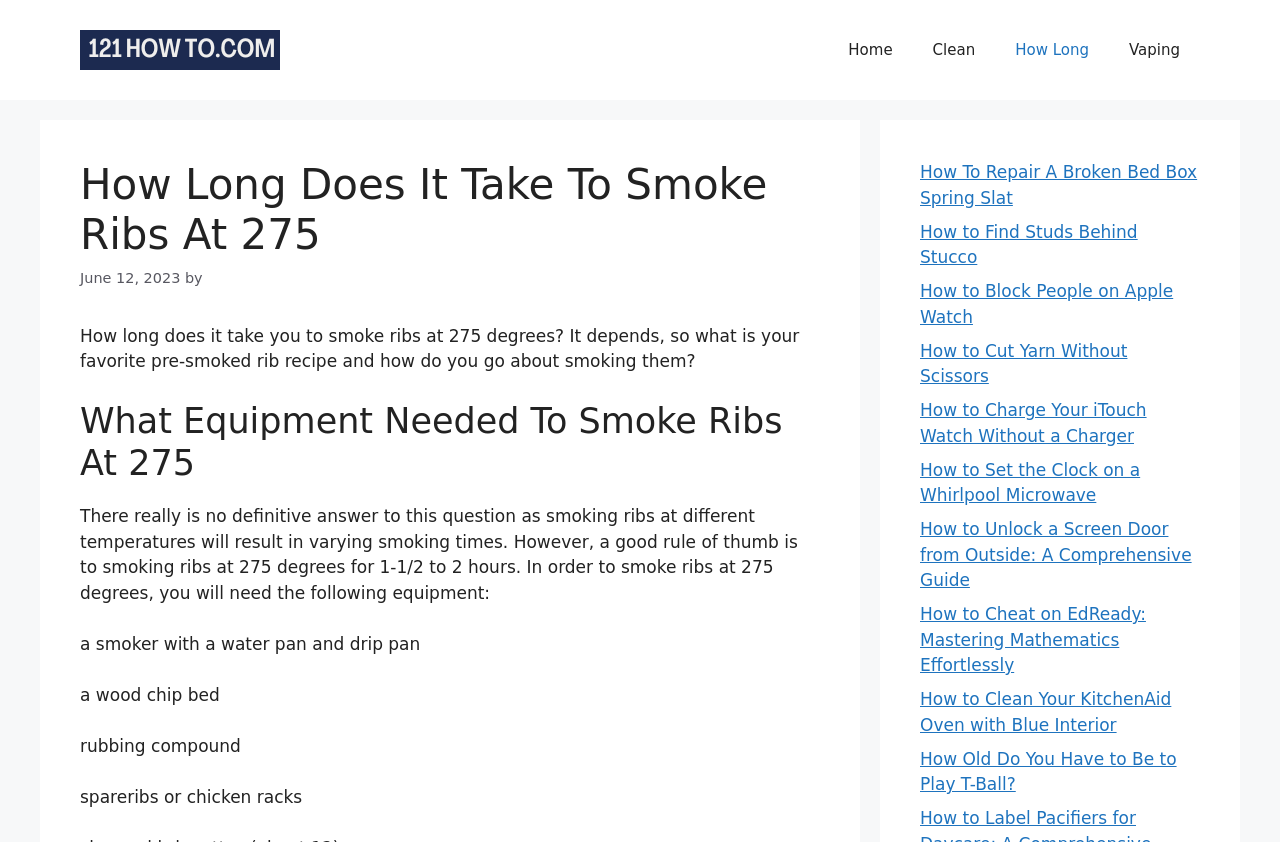How many hours does it take to smoke ribs at 275 degrees?
Please provide a single word or phrase answer based on the image.

1-1/2 to 2 hours